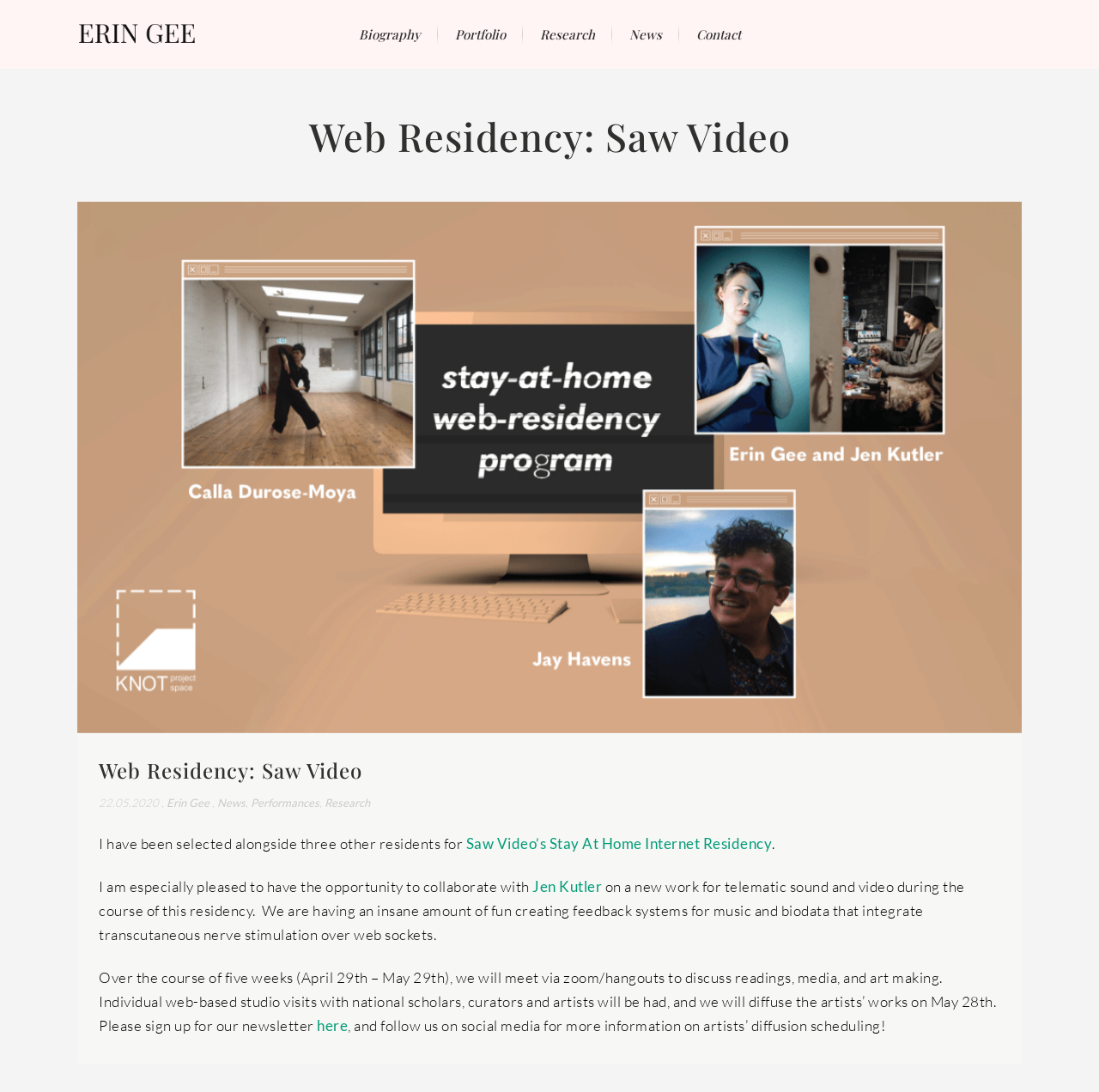What is the name of the person collaborating with Erin Gee?
Based on the image content, provide your answer in one word or a short phrase.

Jen Kutler